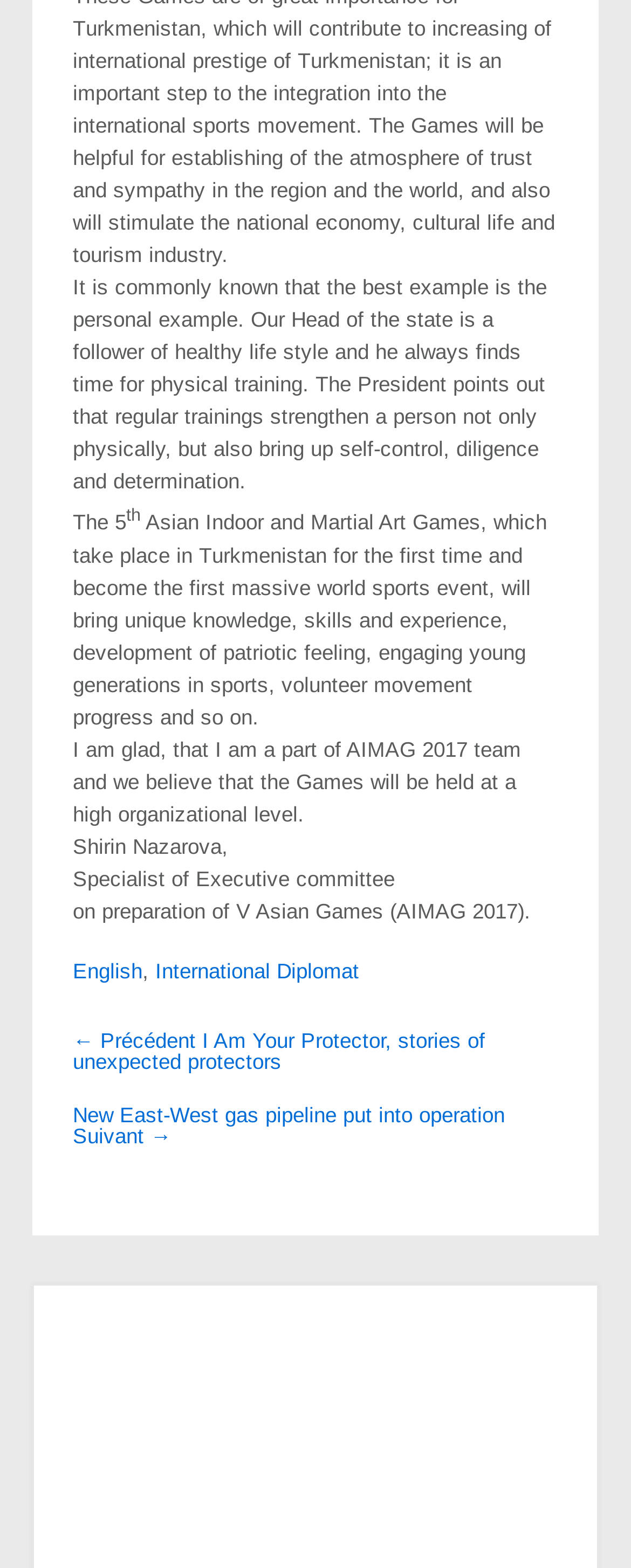Utilize the details in the image to thoroughly answer the following question: Who is the author of the quote?

The author of the quote is mentioned in the third paragraph of the webpage, which states 'I am glad, that I am a part of AIMAG 2017 team and we believe that the Games will be held at a high organizational level.' followed by the name 'Shirin Nazarova,'